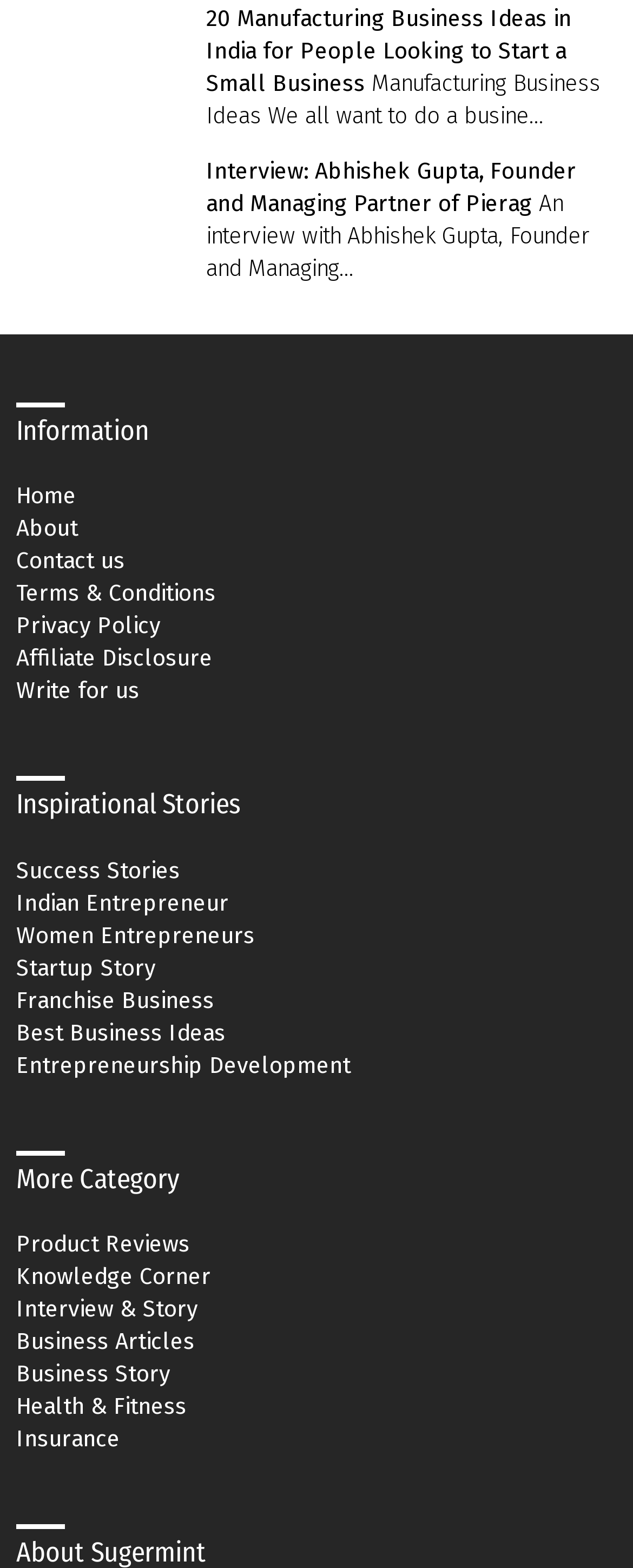What is the purpose of the image with Abhishek Gupta?
Please ensure your answer is as detailed and informative as possible.

The image with Abhishek Gupta is accompanied by a link to an interview with him, suggesting that the purpose of the image is to illustrate the interview and provide a visual representation of the person being interviewed.